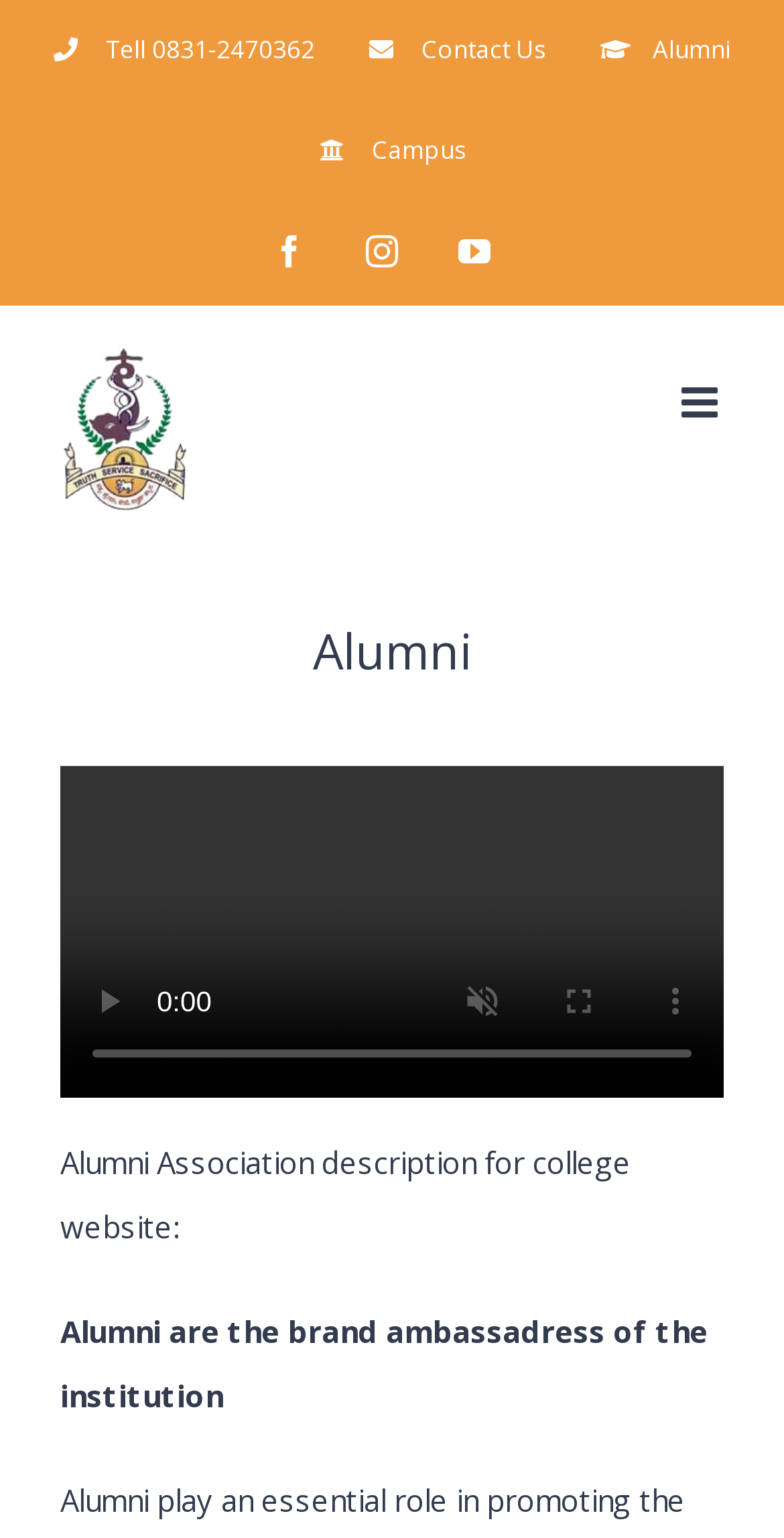Please specify the bounding box coordinates of the region to click in order to perform the following instruction: "Click the Contact Us link".

[0.437, 0.0, 0.729, 0.065]